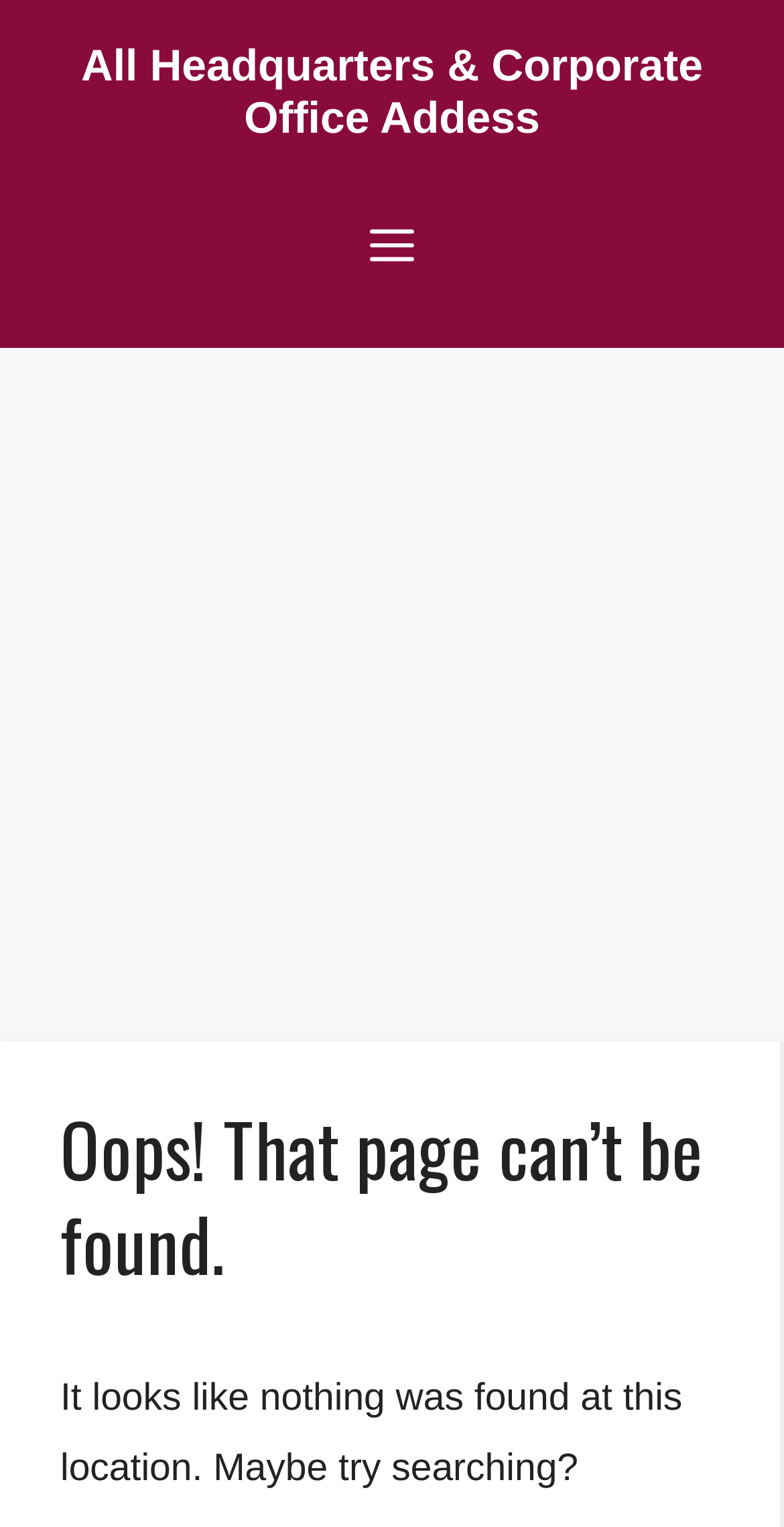Identify and provide the bounding box for the element described by: "Menu".

[0.077, 0.122, 0.923, 0.201]